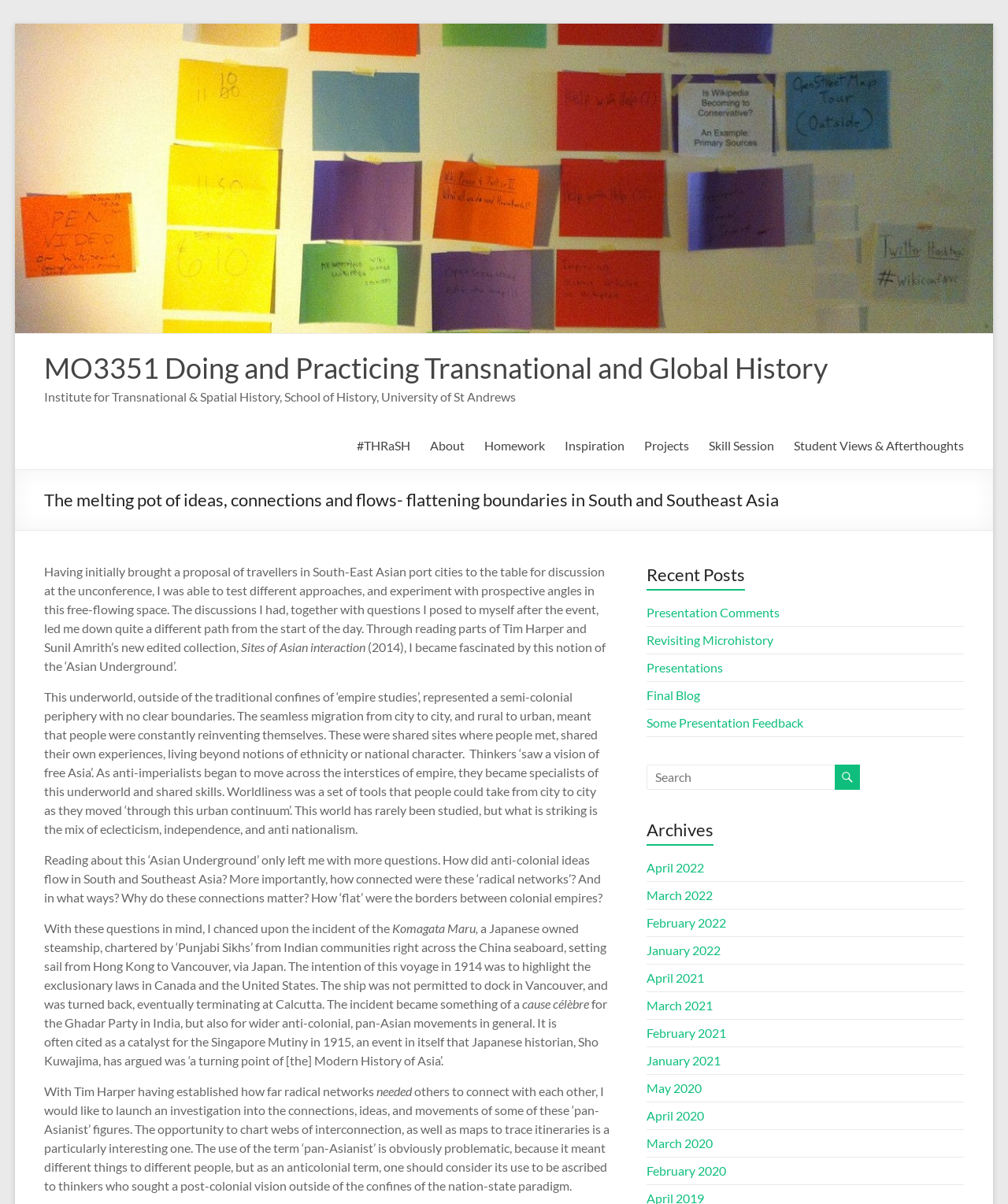Describe the webpage in detail, including text, images, and layout.

This webpage is about a blog post titled "The melting pot of ideas, connections and flows- flattening boundaries in South and Southeast Asia" within the context of a course called "MO3351 Doing and Practicing Transnational and Global History". The page has a header section with a logo image and a navigation menu with links to "Skip to content", "About", "Homework", "Inspiration", "Projects", "Skill Session", and "Student Views & Afterthoughts".

Below the header, there is a heading that displays the title of the blog post, followed by a paragraph of text that discusses the author's experience at an unconference, where they presented a proposal and experimented with different approaches. The text also mentions the author's fascination with the concept of the "Asian Underground" and its implications for understanding anti-colonial movements in South and Southeast Asia.

The main content of the page is divided into several sections, each with its own heading and text. The sections discuss the author's research questions, the incident of the Komagata Maru, and the connections between anti-colonial movements in South and Southeast Asia. The text is interspersed with headings, subheadings, and links to other pages.

On the right-hand side of the page, there is a sidebar with several sections, including "Recent Posts", "Archives", and a search box. The "Recent Posts" section lists several links to other blog posts, while the "Archives" section lists links to posts from different months and years.

Overall, the webpage has a clean and organized layout, with a clear hierarchy of headings and sections that guide the reader through the content. The text is dense and academic, suggesting that the page is intended for an audience with a background in history or a related field.